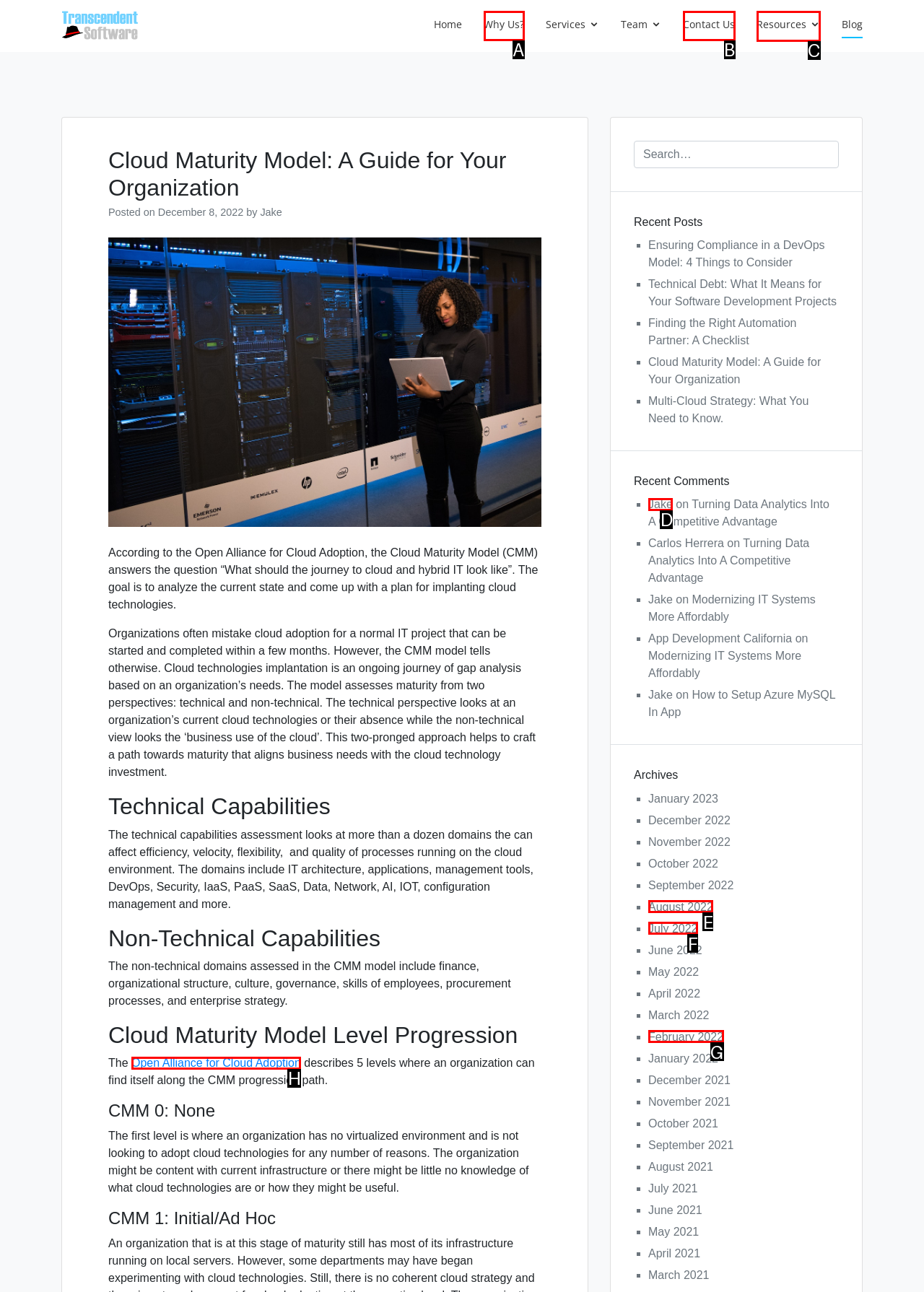Which HTML element fits the description: completetreecare@comcast.net? Respond with the letter of the appropriate option directly.

None